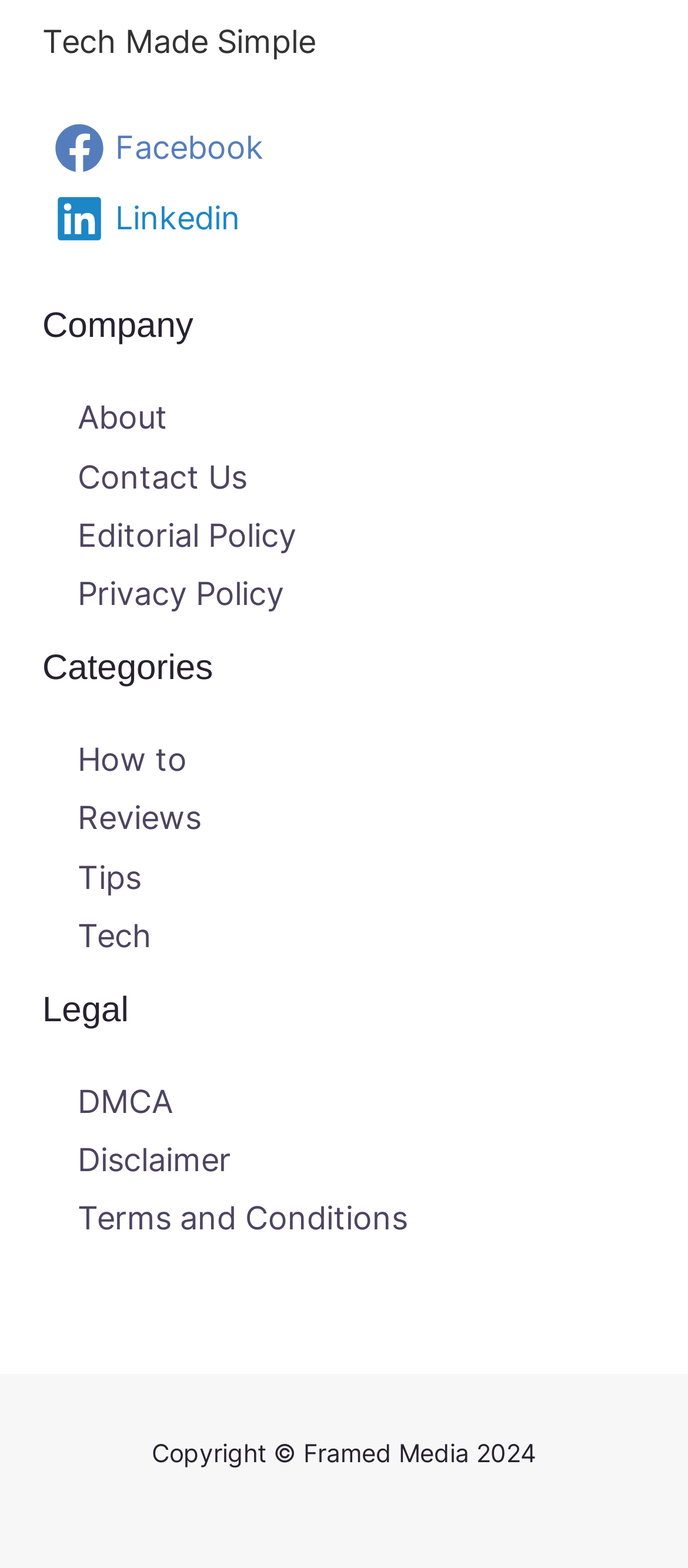Could you highlight the region that needs to be clicked to execute the instruction: "Go to About page"?

[0.113, 0.254, 0.244, 0.278]